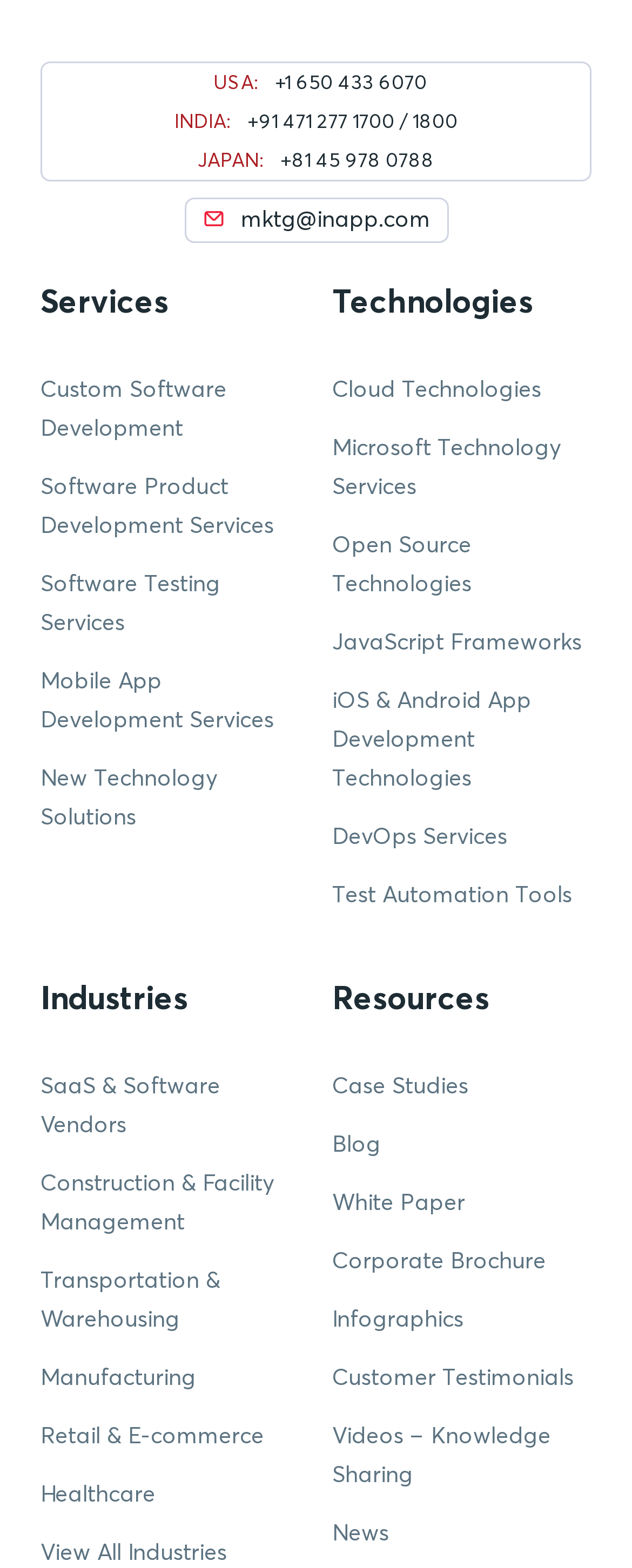Predict the bounding box coordinates of the UI element that matches this description: "Corporate Brochure". The coordinates should be in the format [left, top, right, bottom] with each value between 0 and 1.

[0.526, 0.785, 0.864, 0.822]